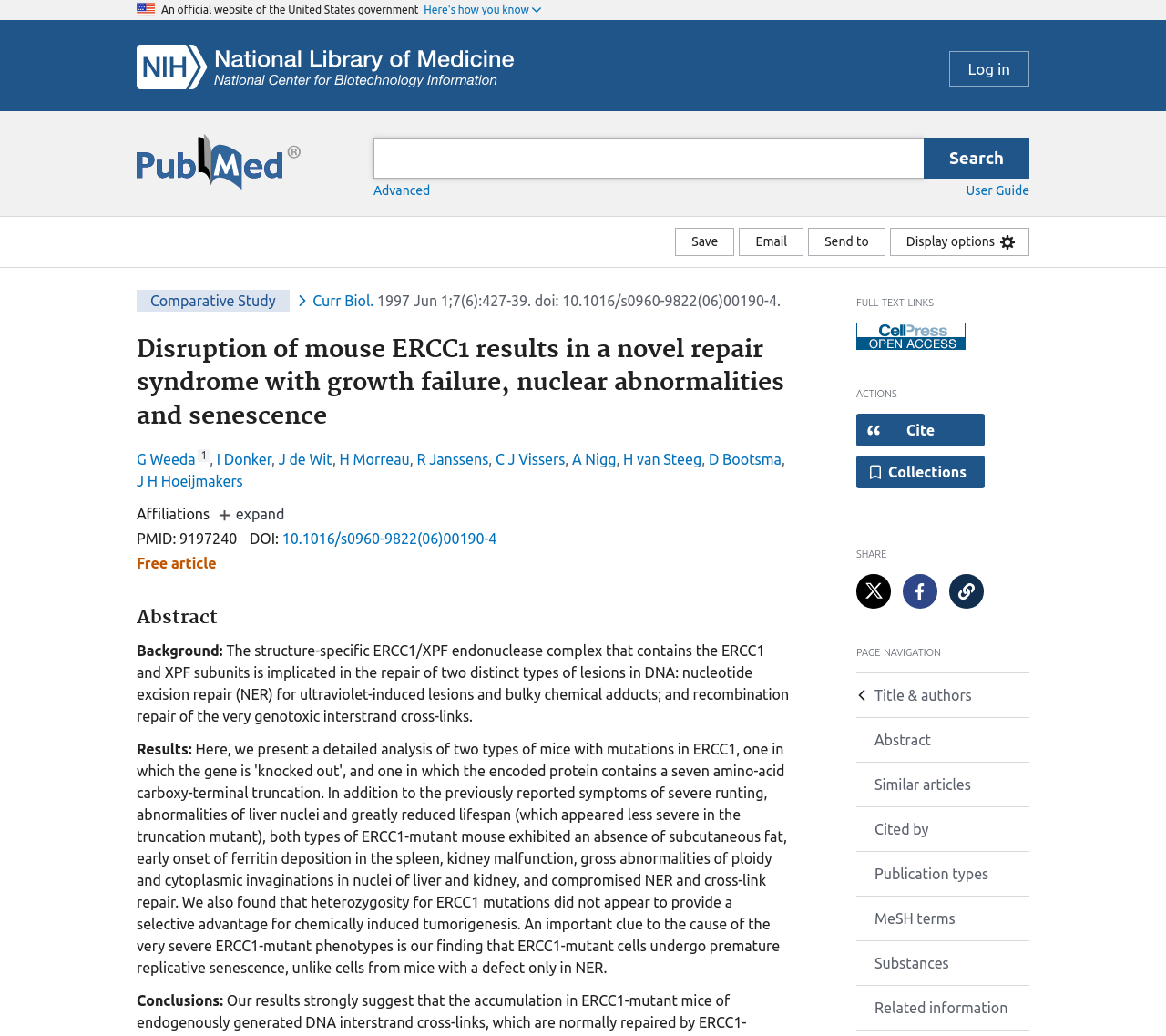What is the title of the article?
Could you please answer the question thoroughly and with as much detail as possible?

The title of the article is identified as a heading element with bounding box coordinates [0.117, 0.323, 0.68, 0.419]. It is a long title that describes the content of the article.